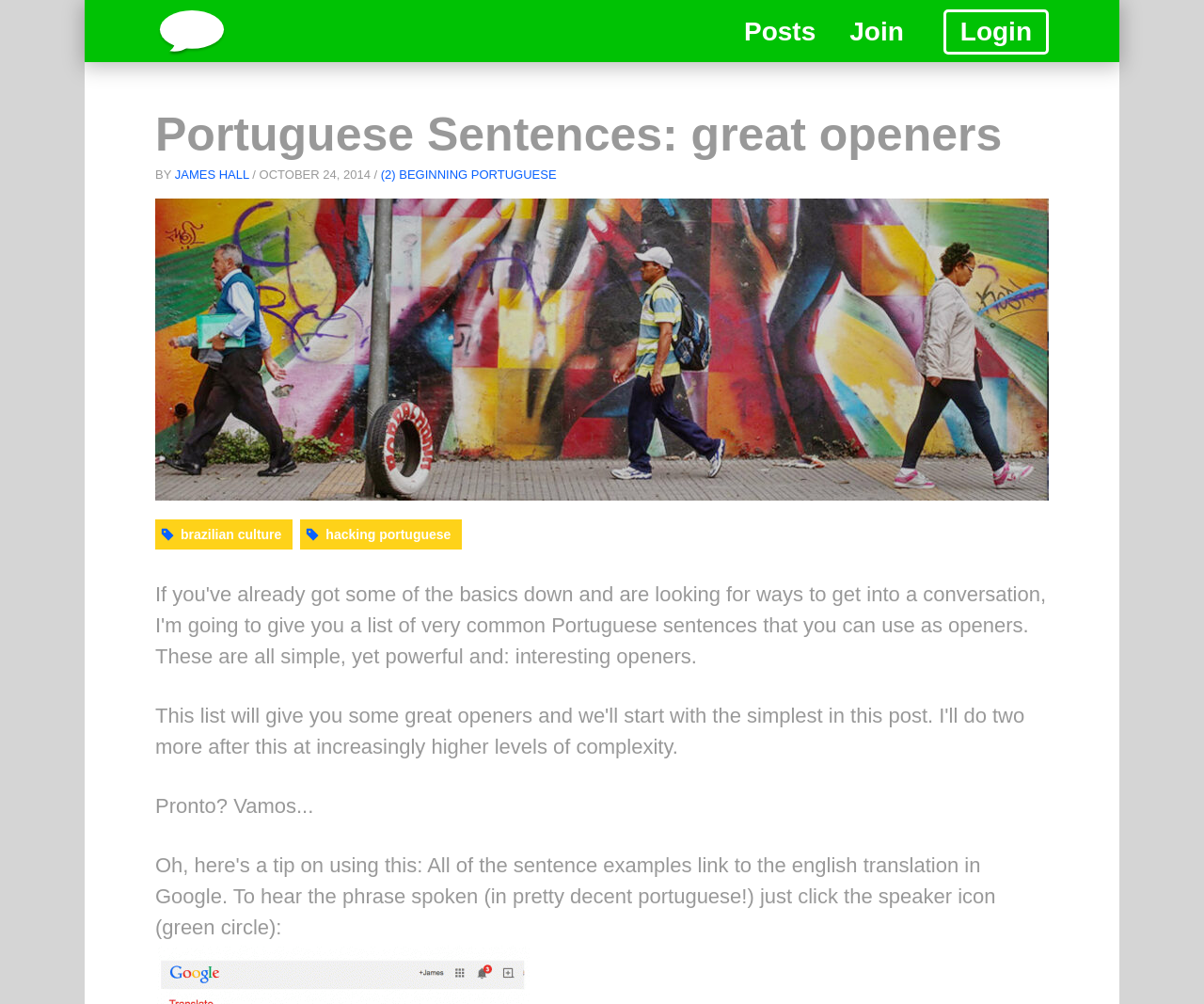Locate the bounding box coordinates of the element that should be clicked to execute the following instruction: "Click the 'Join' link".

[0.692, 0.009, 0.765, 0.054]